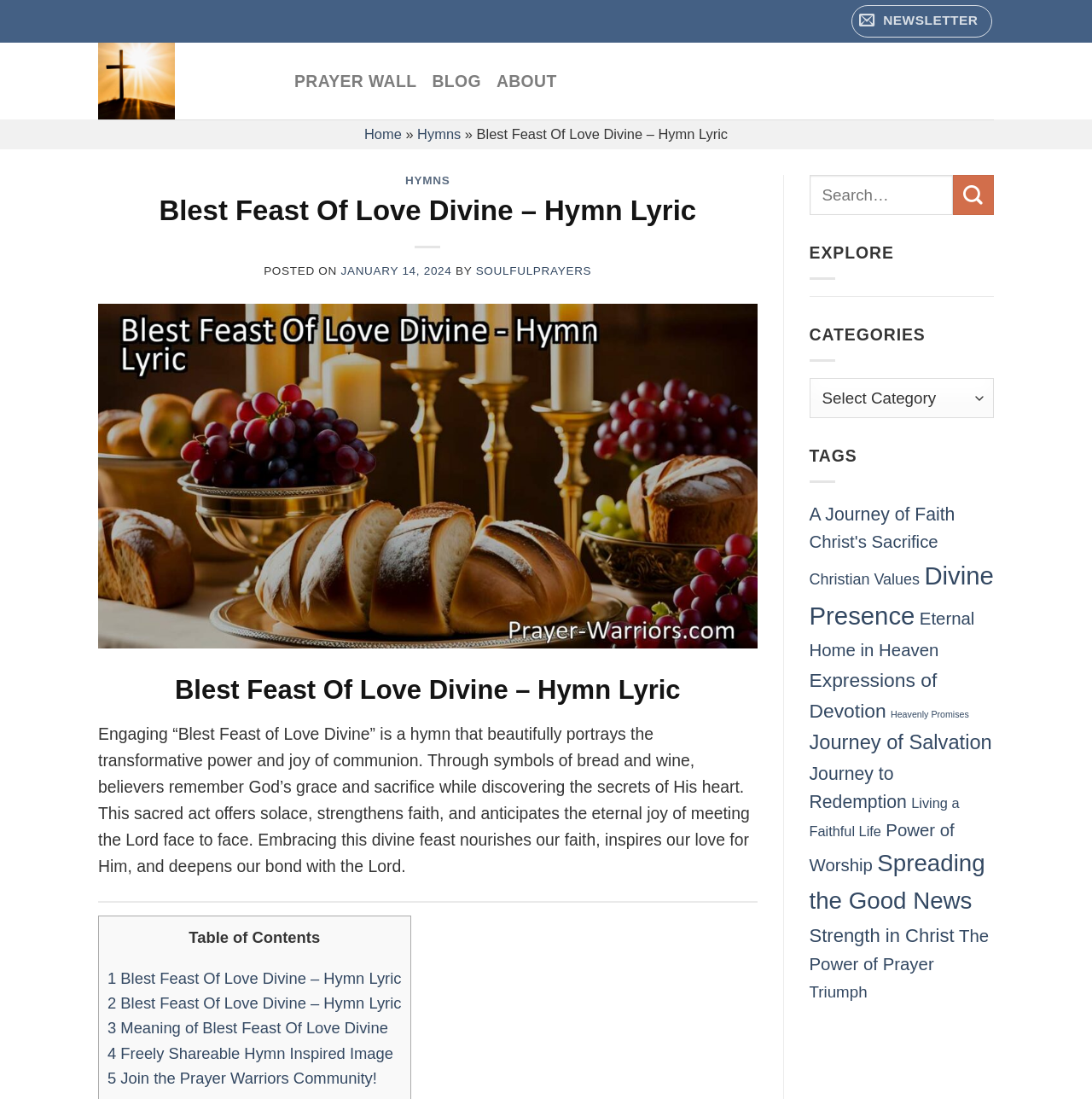Please provide a brief answer to the following inquiry using a single word or phrase:
What is the name of the hymn being celebrated?

Blest Feast Of Love Divine